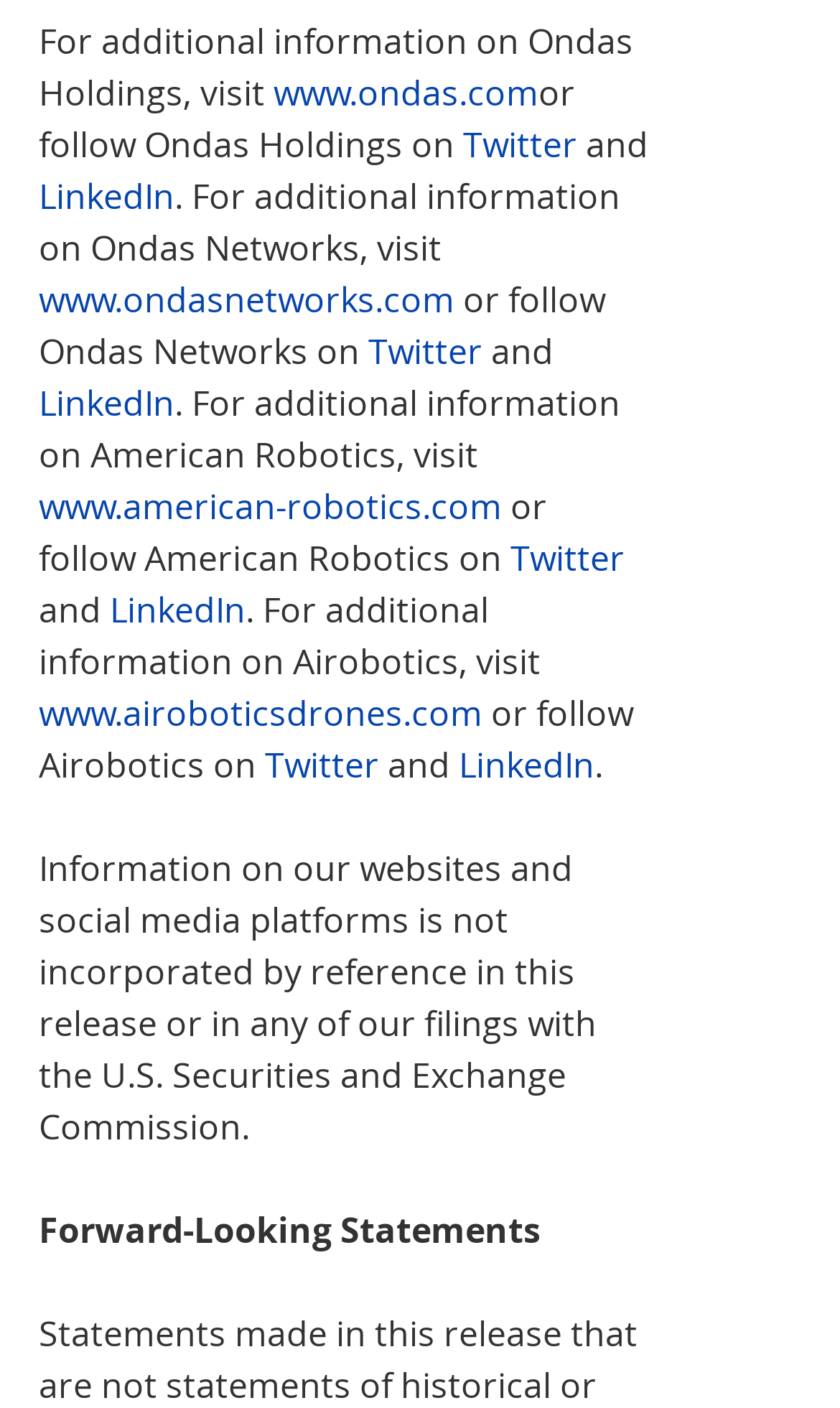By analyzing the image, answer the following question with a detailed response: How many companies are mentioned on this webpage?

I counted the number of companies mentioned on this webpage by looking at the text elements that mention company names, such as Ondas Holdings, Ondas Networks, American Robotics, and Airobotics.